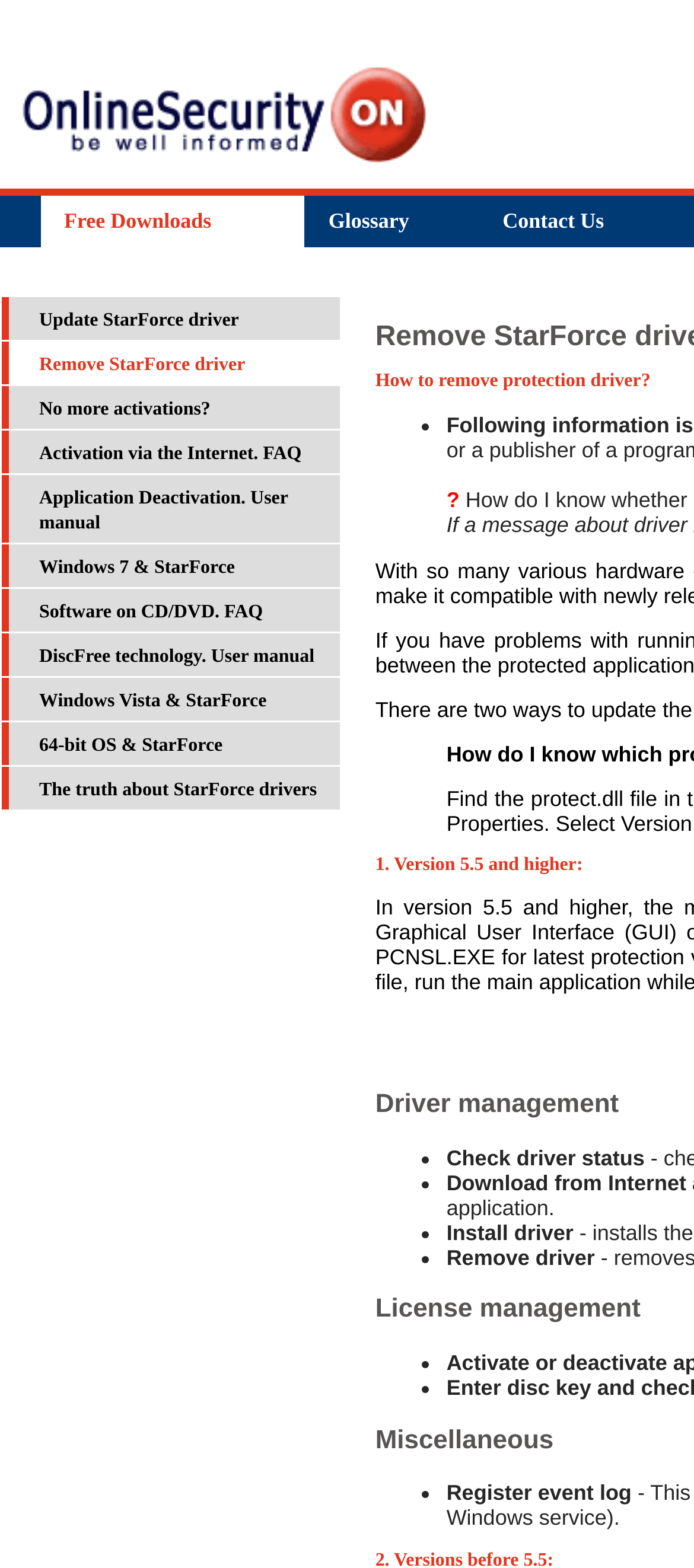Bounding box coordinates are specified in the format (top-left x, top-left y, bottom-right x, bottom-right y). All values are floating point numbers bounded between 0 and 1. Please provide the bounding box coordinate of the region this sentence describes: Remove StarForce driver

[0.056, 0.227, 0.353, 0.239]